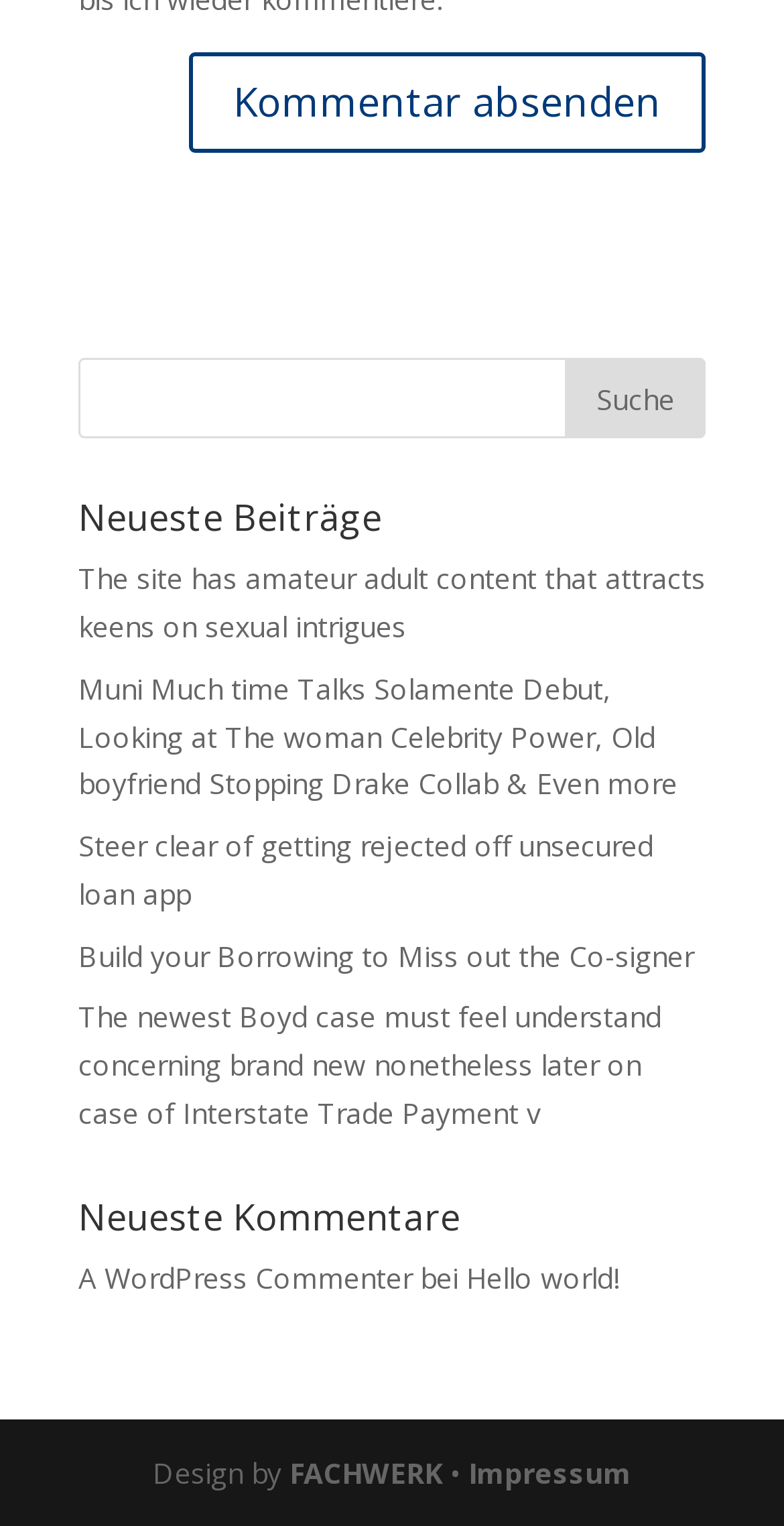Determine the bounding box coordinates for the region that must be clicked to execute the following instruction: "Read the latest post".

[0.1, 0.366, 0.9, 0.423]